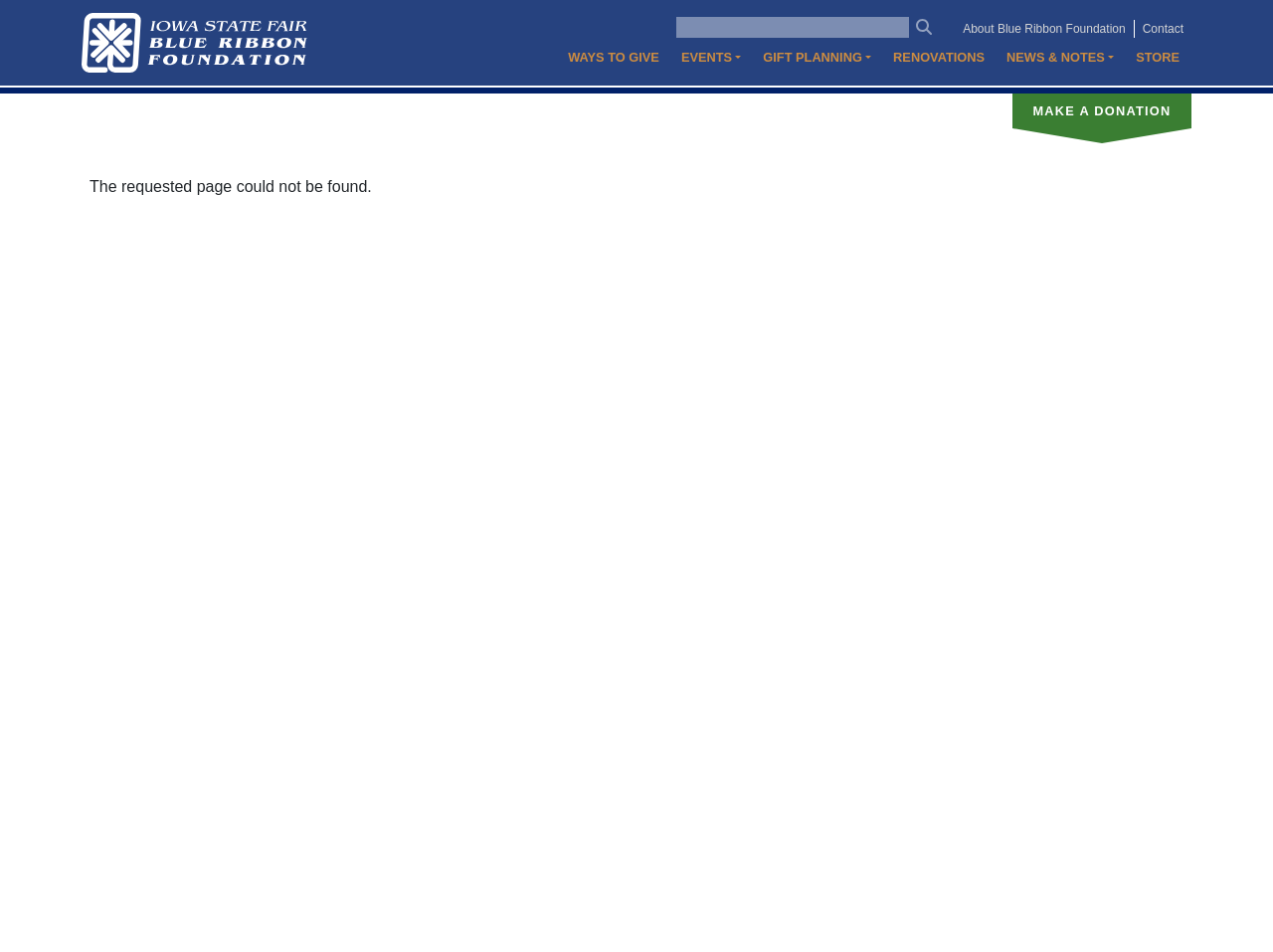Predict the bounding box of the UI element based on this description: "Gift Planning".

[0.59, 0.048, 0.694, 0.072]